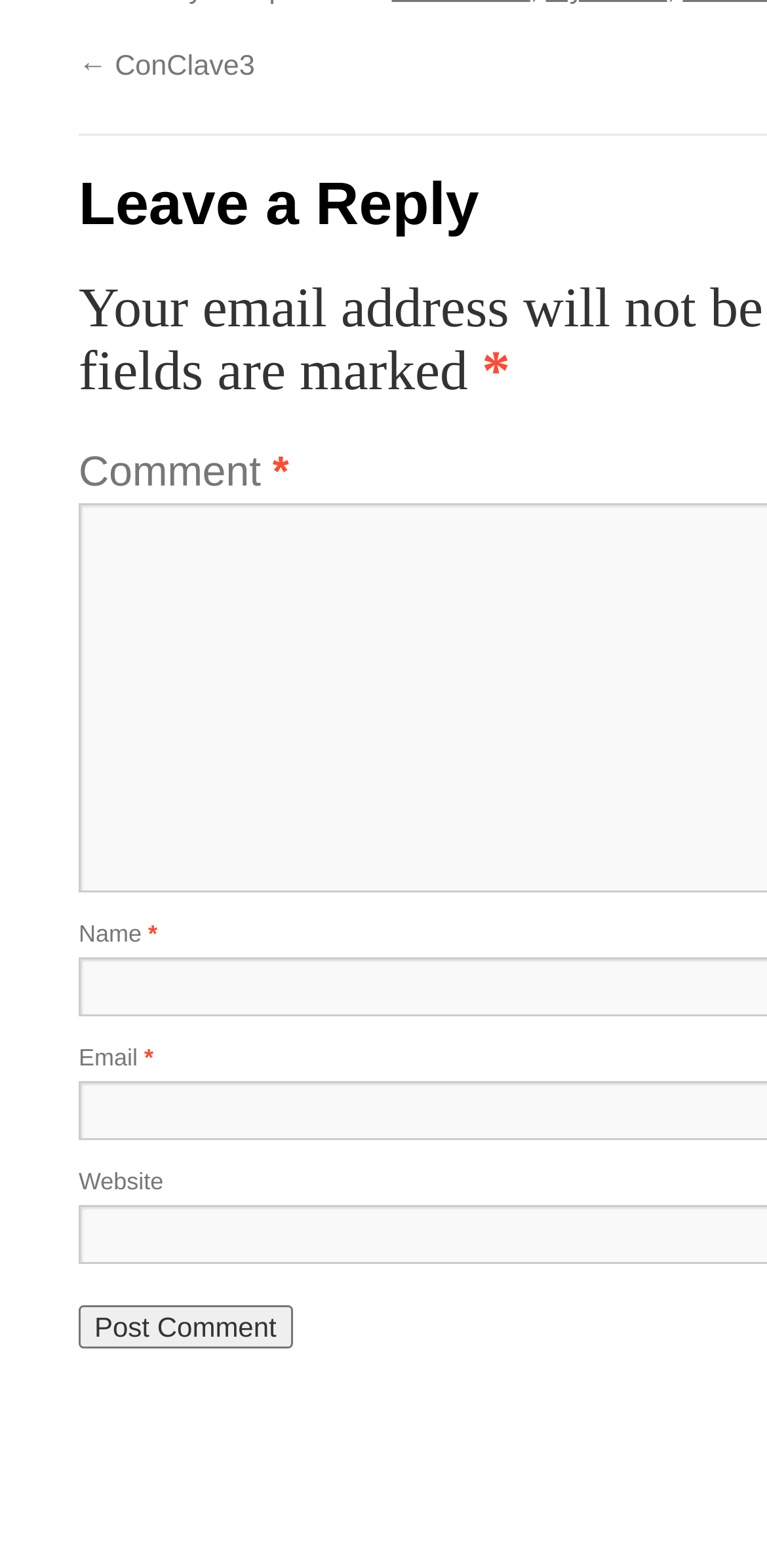What symbol is displayed next to 'ConClave3'?
Using the visual information, respond with a single word or phrase.

*